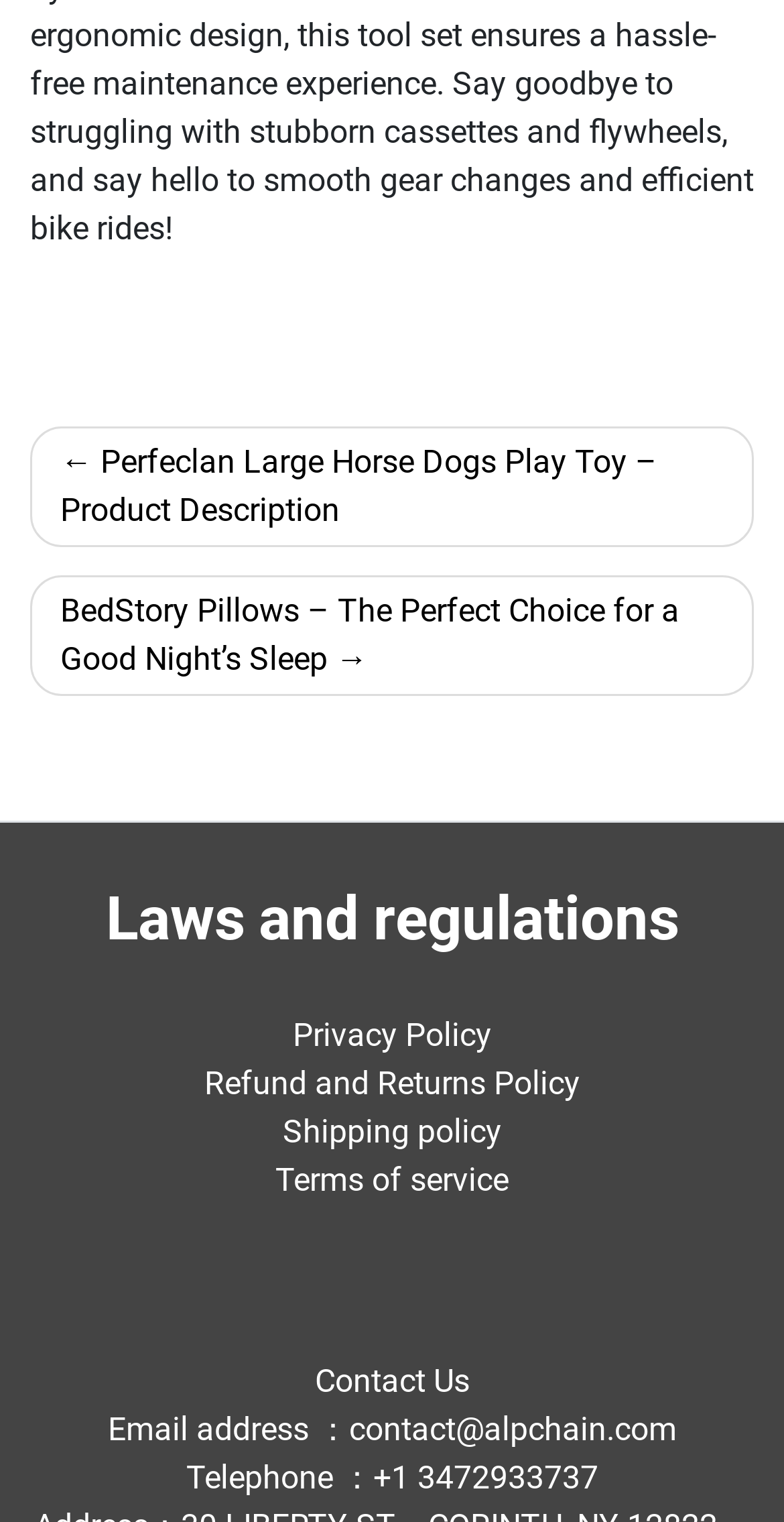Given the element description, predict the bounding box coordinates in the format (top-left x, top-left y, bottom-right x, bottom-right y), using floating point numbers between 0 and 1: Shipping policy

[0.36, 0.731, 0.64, 0.756]